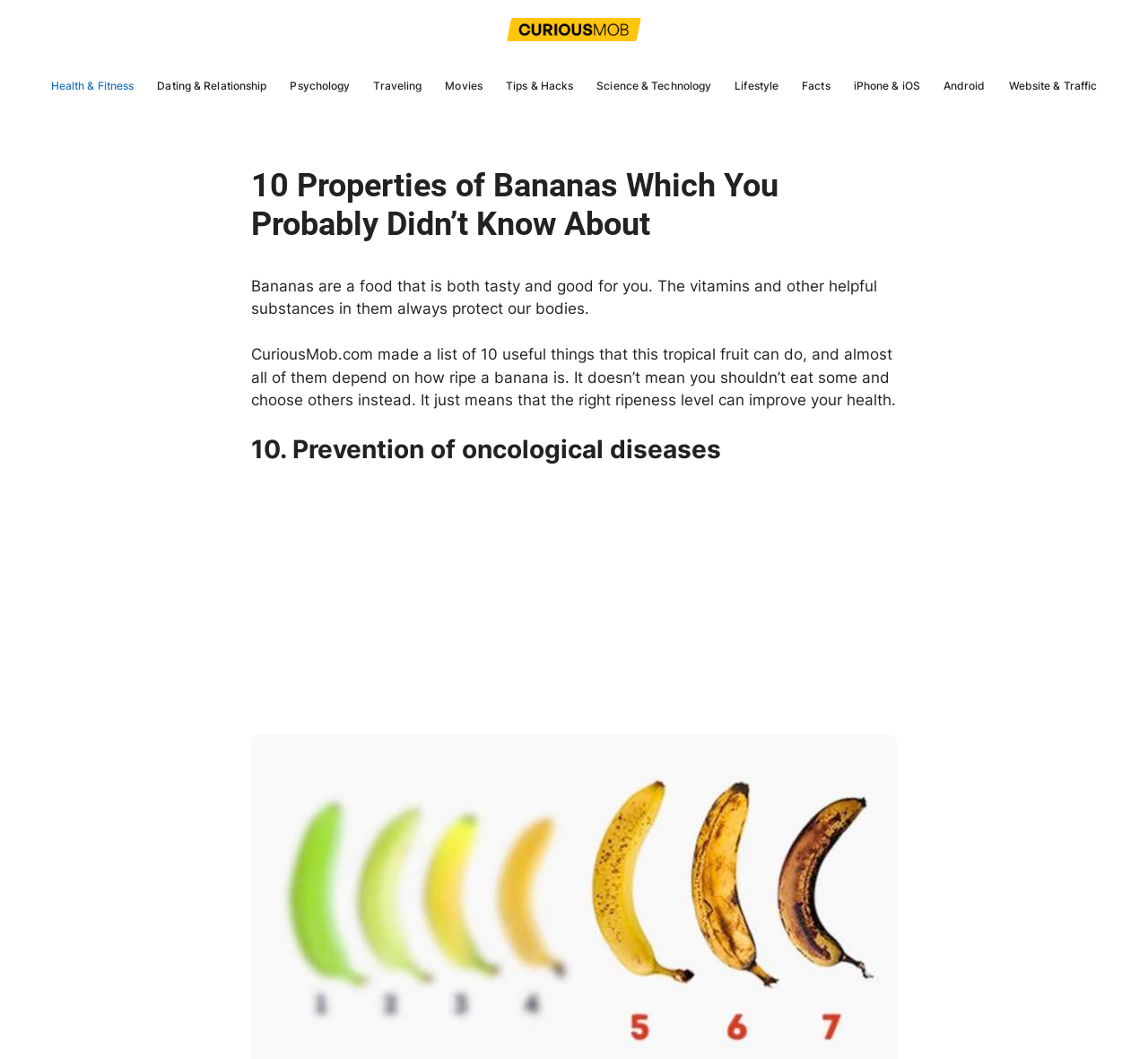Predict the bounding box coordinates of the area that should be clicked to accomplish the following instruction: "read the article about 10 Properties of Bananas". The bounding box coordinates should consist of four float numbers between 0 and 1, i.e., [left, top, right, bottom].

[0.219, 0.158, 0.781, 0.231]